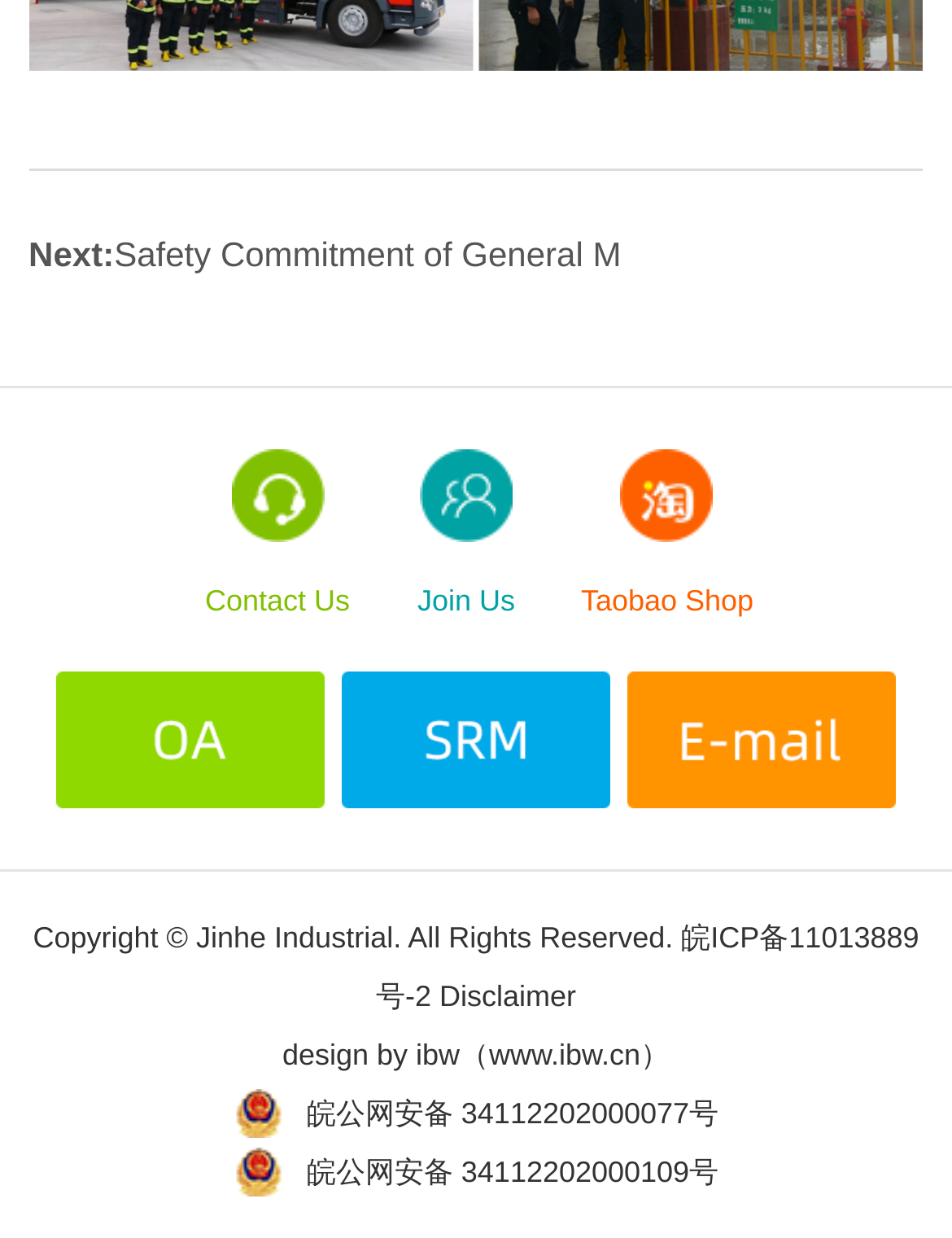What is the copyright information?
Your answer should be a single word or phrase derived from the screenshot.

Copyright Jinhe Industrial